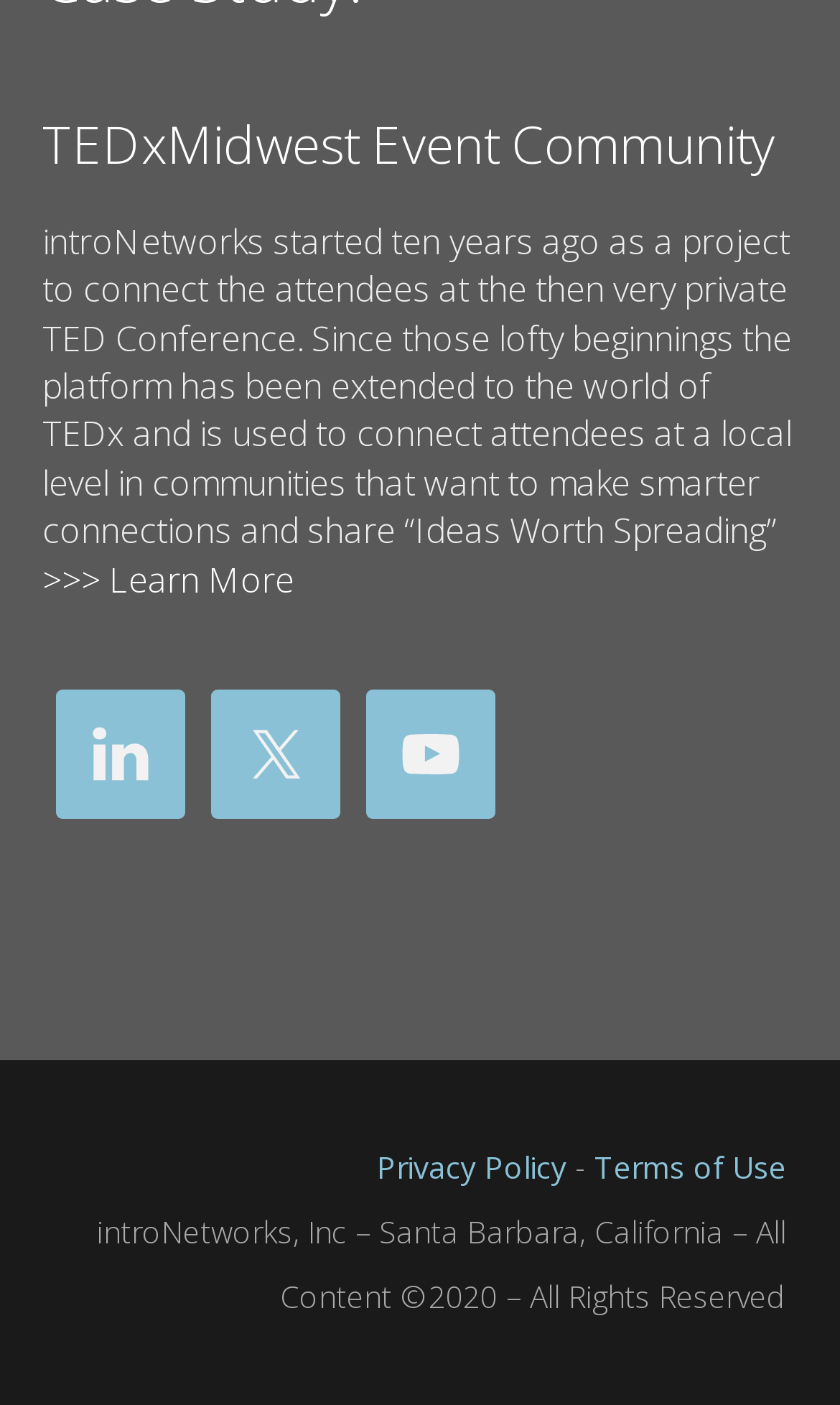Please answer the following question using a single word or phrase: 
What is the company name?

introNetworks, Inc